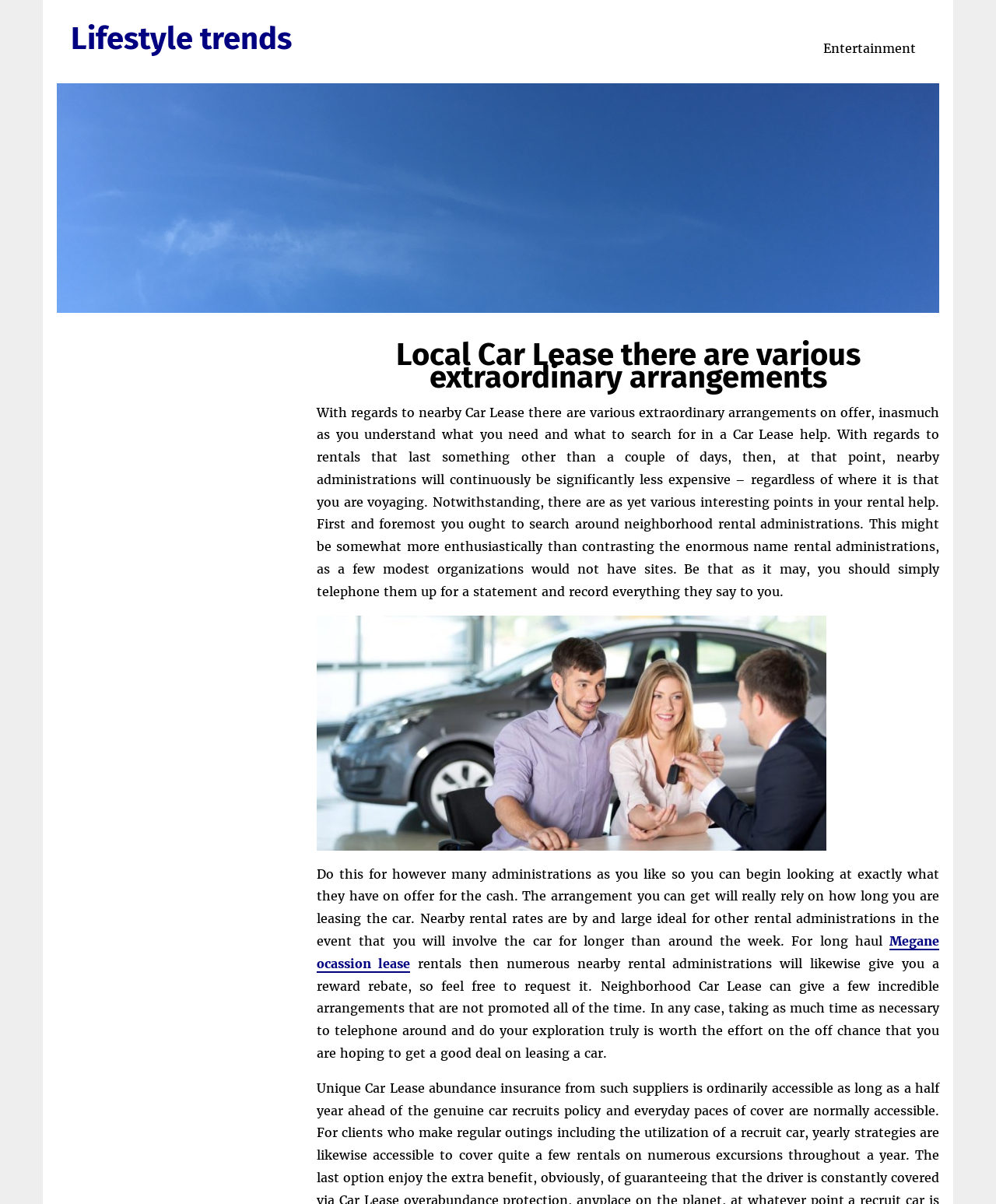Create an in-depth description of the webpage, covering main sections.

The webpage is about Local Car Lease and Lifestyle trends. At the top left, there is a "Skip to content" link. Below it, there is a heading "Lifestyle trends" with a link to the same title. On the right side of the page, there is a link to "Entertainment". 

Under the "Entertainment" link, there is a header section that contains a heading "Local Car Lease there are various extraordinary arrangements" and a block of text that discusses the benefits of local car lease services, including their affordability and the importance of researching and comparing prices. 

Below the text, there is an image related to car lease. The image is followed by another block of text that continues the discussion on local car lease services, including the benefits of long-term rentals and the possibility of getting a discount. 

Finally, there is a link to "Megane ocassion lease" and a concluding paragraph that emphasizes the importance of taking time to research and compare prices to get a good deal on leasing a car.